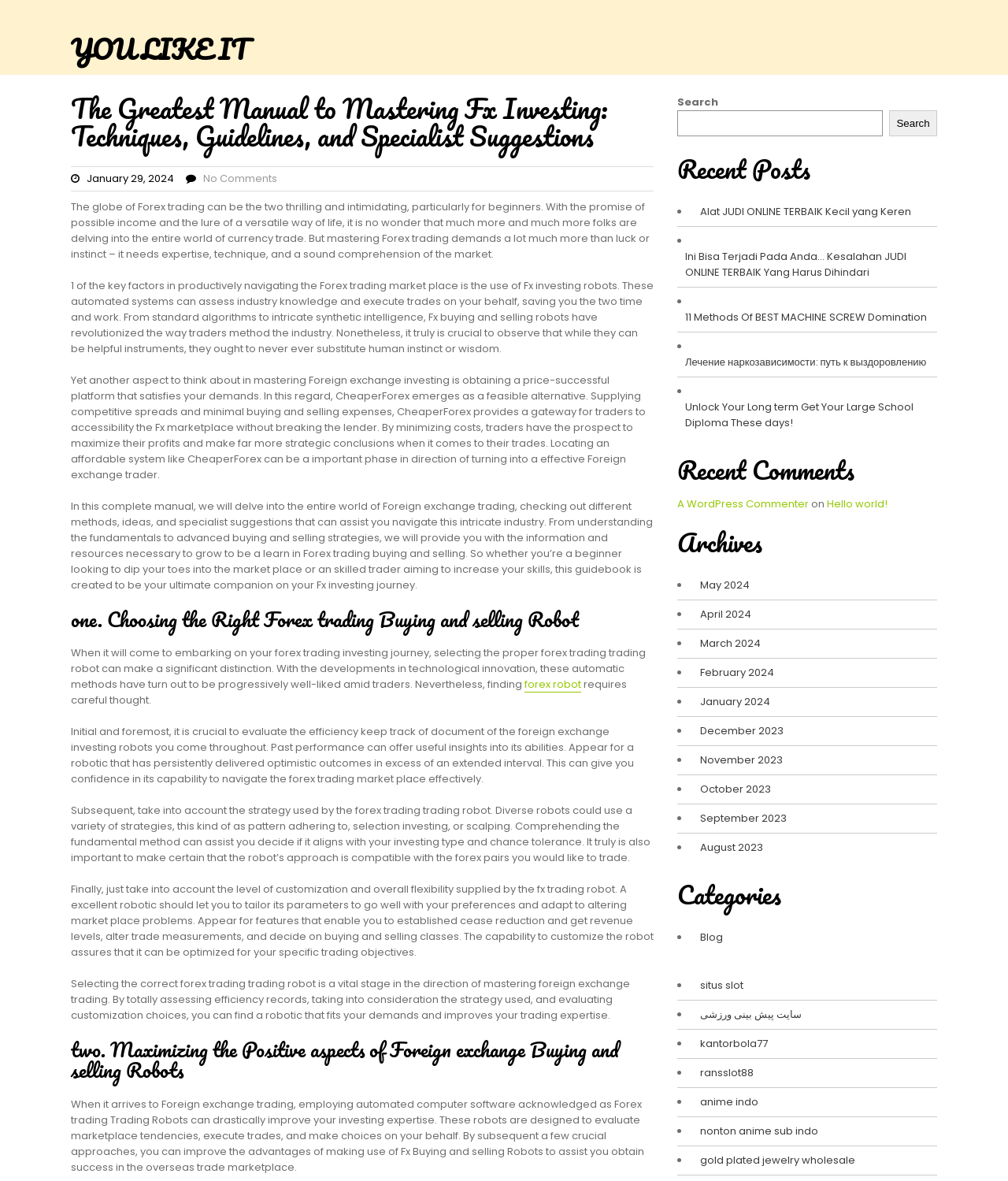Predict the bounding box coordinates of the area that should be clicked to accomplish the following instruction: "View archives". The bounding box coordinates should consist of four float numbers between 0 and 1, i.e., [left, top, right, bottom].

[0.672, 0.449, 0.93, 0.471]